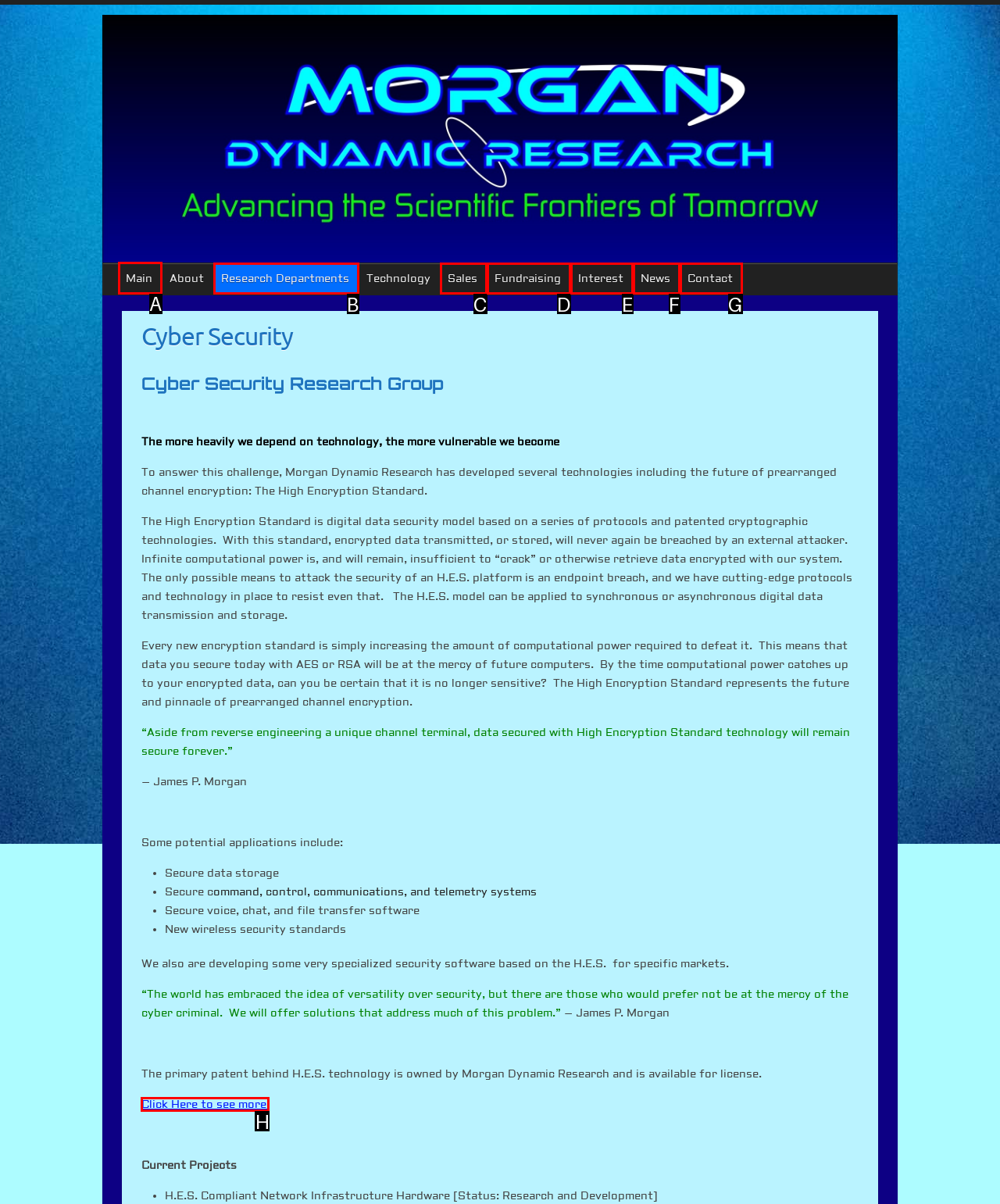Identify the correct lettered option to click in order to perform this task: Book a limo service from Tampa to Fort Myers. Respond with the letter.

None